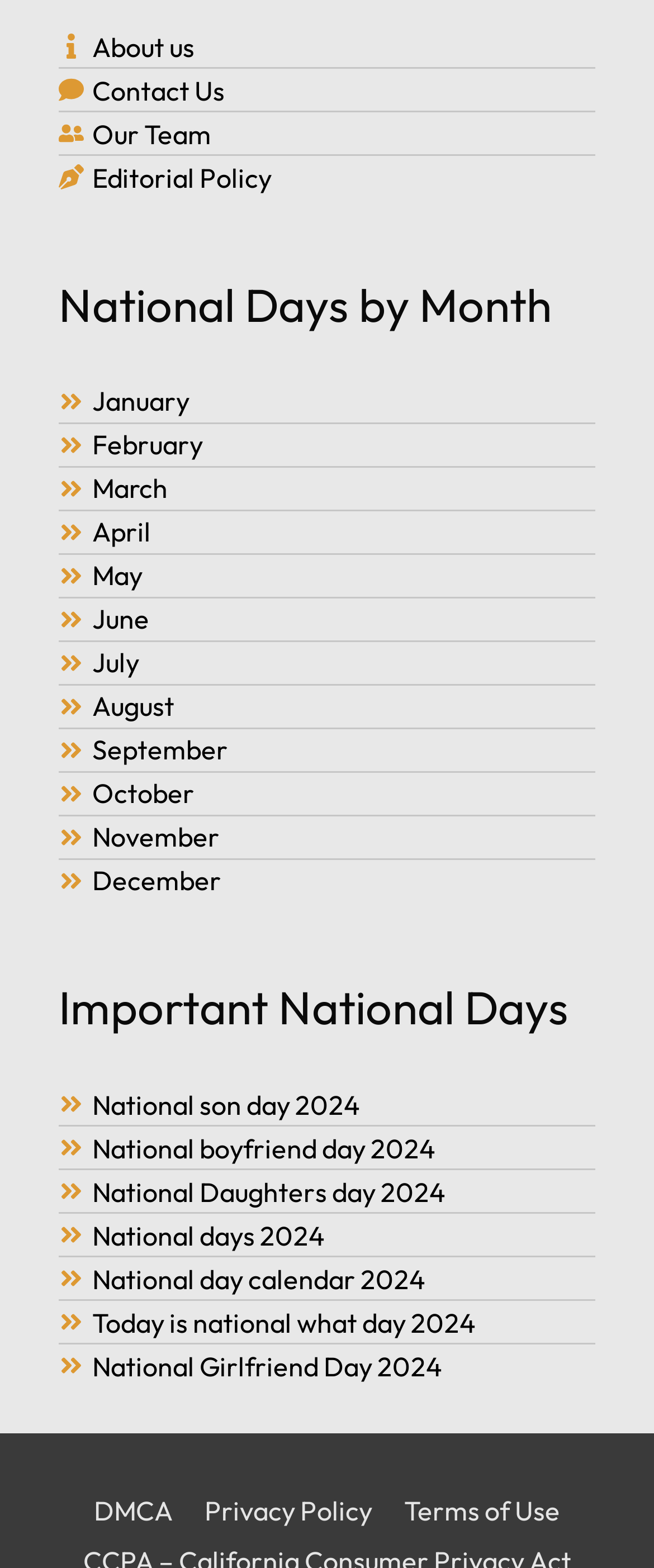What is the last link at the bottom of the webpage?
Answer the question in as much detail as possible.

I looked at the links at the bottom of the webpage and found the last link with text 'Terms of Use'.